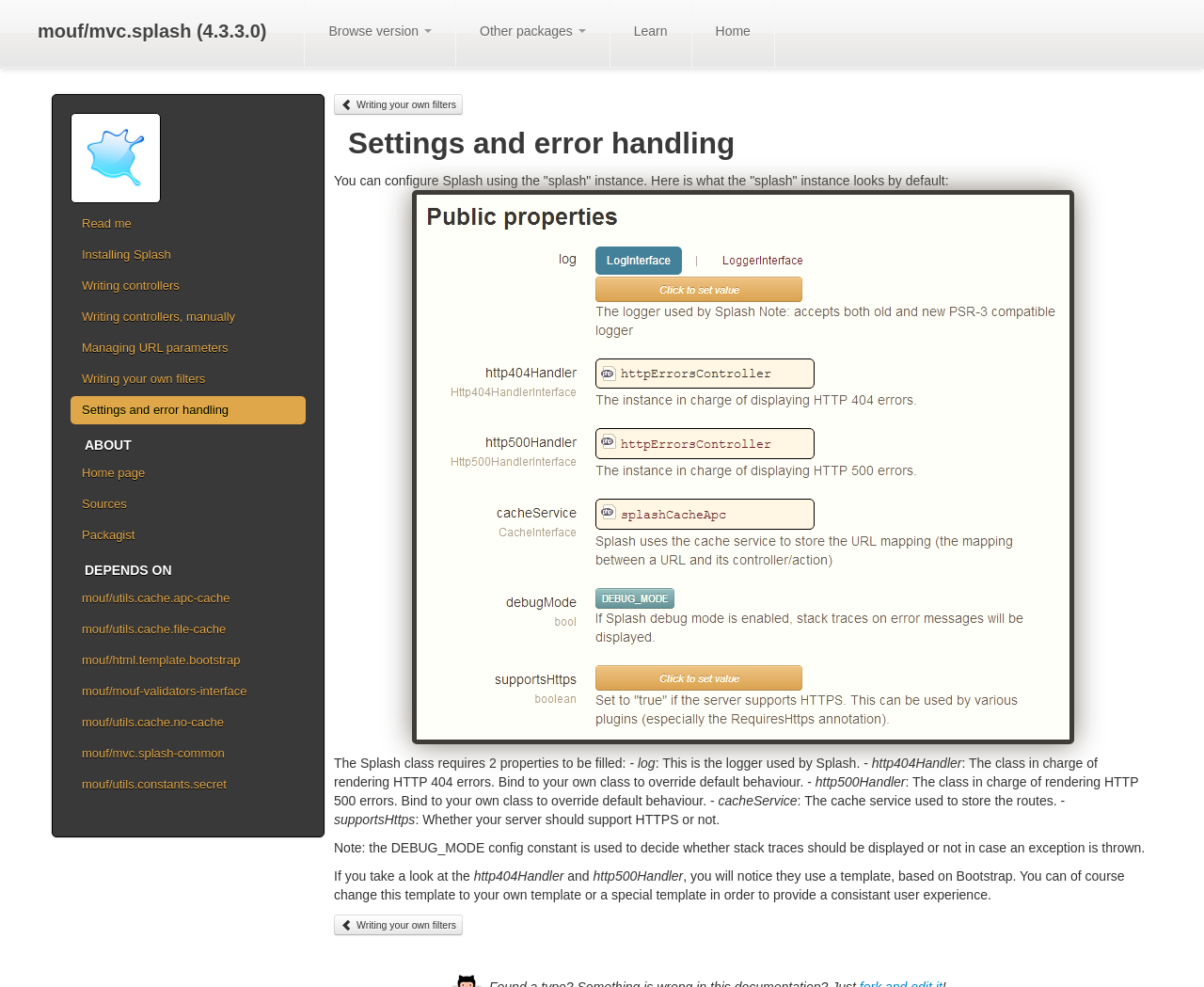Show the bounding box coordinates for the HTML element described as: "Installing Splash".

[0.059, 0.244, 0.254, 0.273]